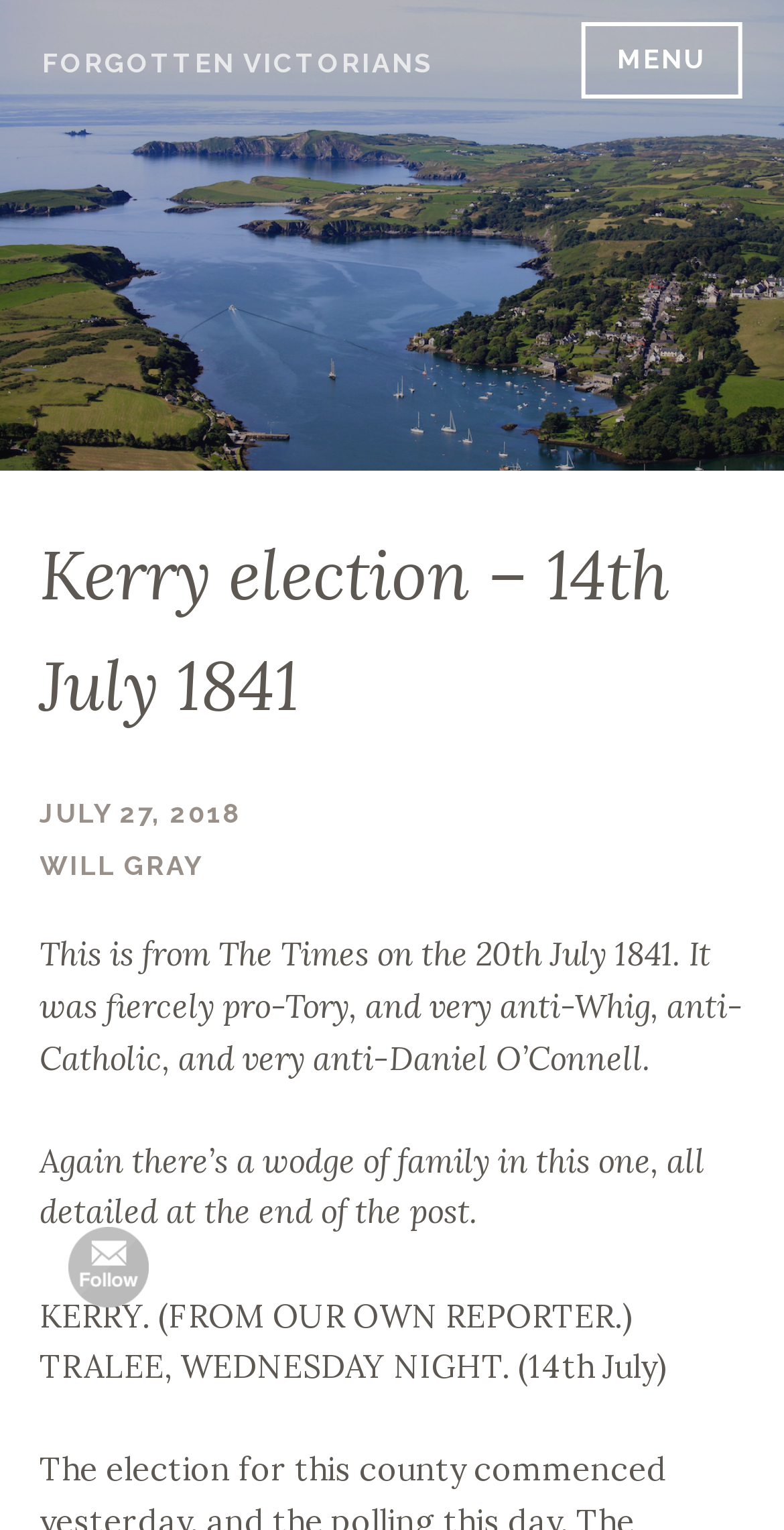Offer a meticulous caption that includes all visible features of the webpage.

The webpage appears to be a blog post about the Kerry election on July 14th, 1841. At the top, there is a link to "FORGOTTEN VICTORIANS" and a button labeled "MENU" on the right side. Below the menu button, there is a header section that contains a heading with the title "Kerry election – 14th July 1841". 

To the right of the title, there is a link showing the date "JULY 27, 2018", and below it, a link to the author's name "WILL GRAY". The main content of the post starts with a paragraph describing the article from The Times on July 20th, 1841, which was pro-Tory and anti-Whig, anti-Catholic, and anti-Daniel O'Connell. 

The next paragraph mentions that the post also includes details about the author's family. Below these paragraphs, there is a section with a subtitle "KERRY. (FROM OUR OWN REPORTER.) TRALEE, WEDNESDAY NIGHT. (14th July)". 

At the bottom of the page, there is a link to "Follow by Email" accompanied by a small image.